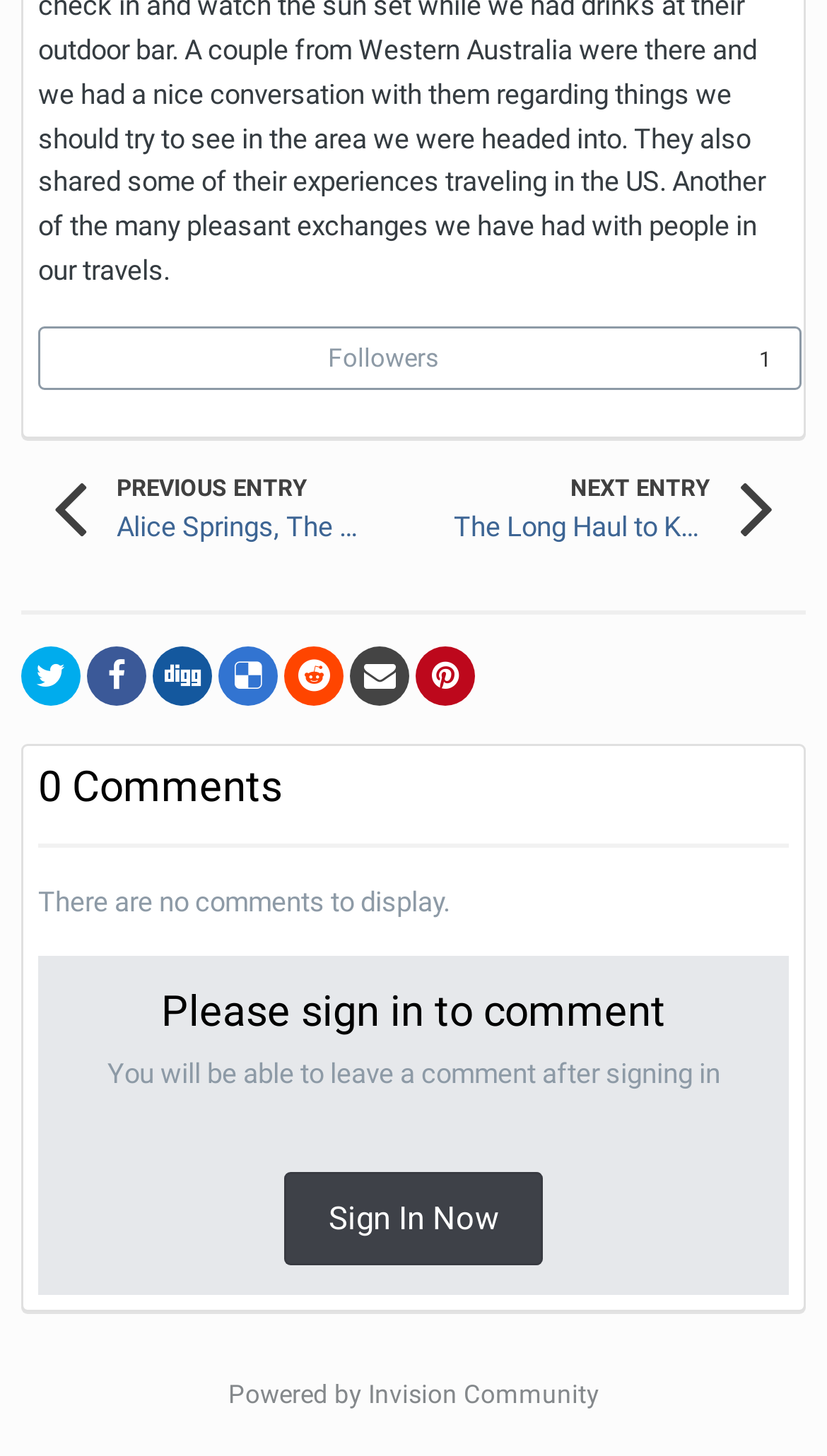Respond to the following query with just one word or a short phrase: 
What is the text of the link at the bottom of the page?

Powered by Invision Community